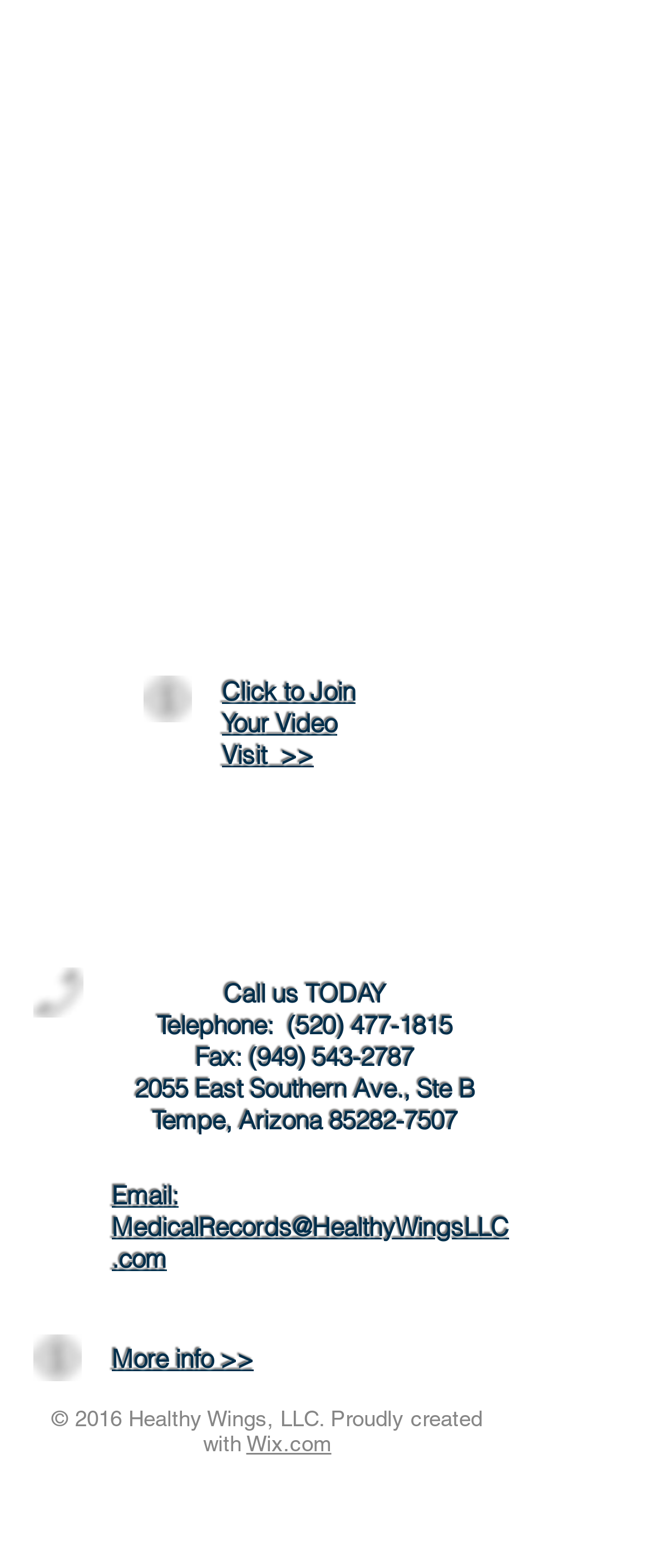Please determine the bounding box coordinates of the element to click on in order to accomplish the following task: "Email MedicalRecords@HealthyWingsLLC.com". Ensure the coordinates are four float numbers ranging from 0 to 1, i.e., [left, top, right, bottom].

[0.172, 0.752, 0.782, 0.813]